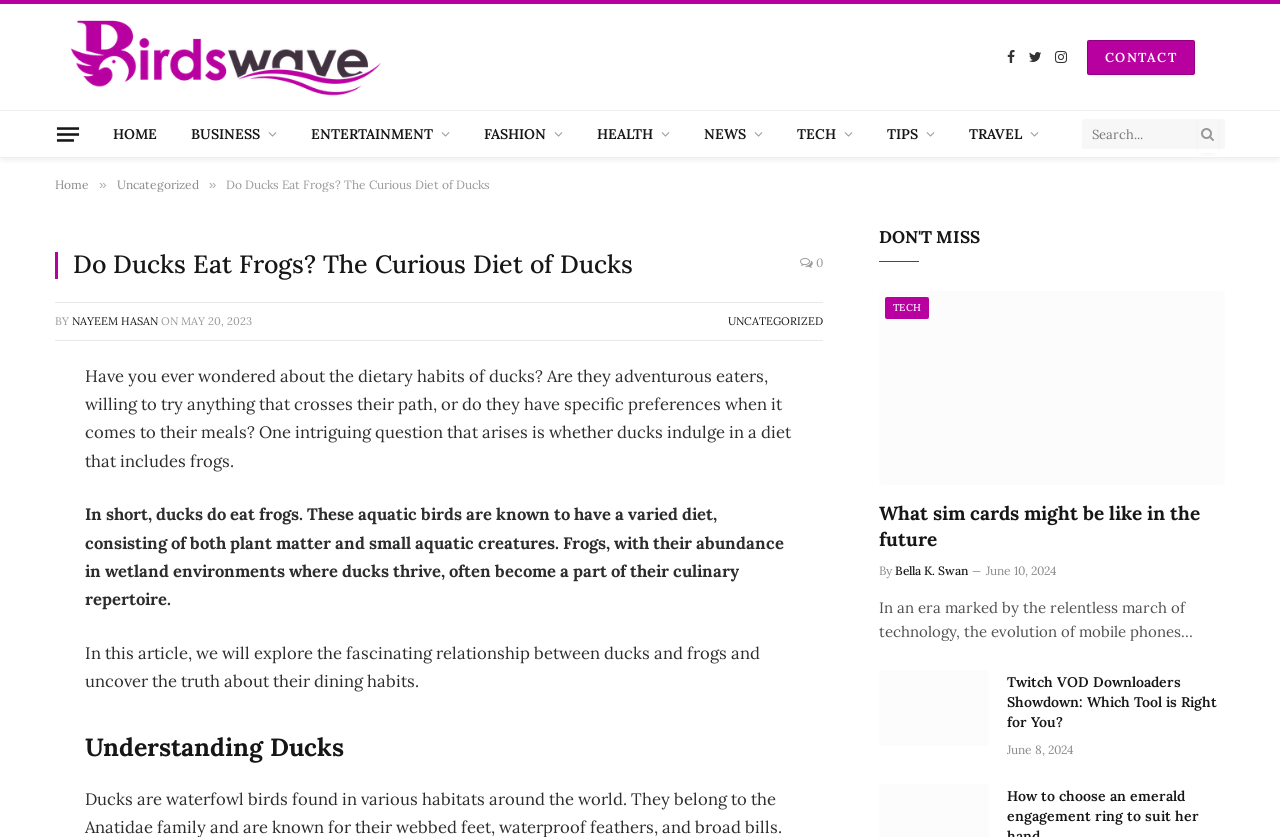Find the bounding box coordinates of the clickable element required to execute the following instruction: "Check the latest news". Provide the coordinates as four float numbers between 0 and 1, i.e., [left, top, right, bottom].

[0.537, 0.133, 0.609, 0.188]